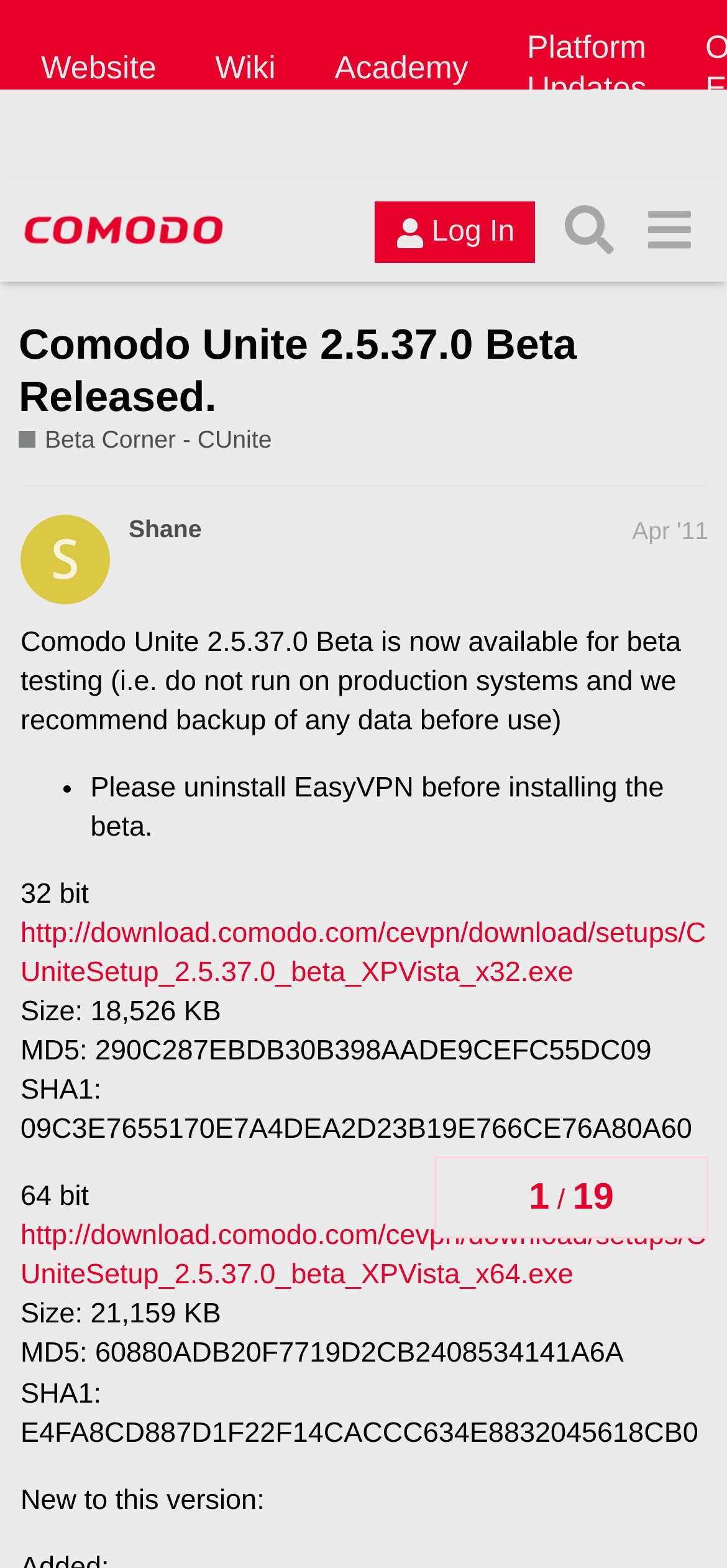Locate the bounding box coordinates of the element that needs to be clicked to carry out the instruction: "Search for something in the forum". The coordinates should be given as four float numbers ranging from 0 to 1, i.e., [left, top, right, bottom].

[0.755, 0.121, 0.865, 0.172]